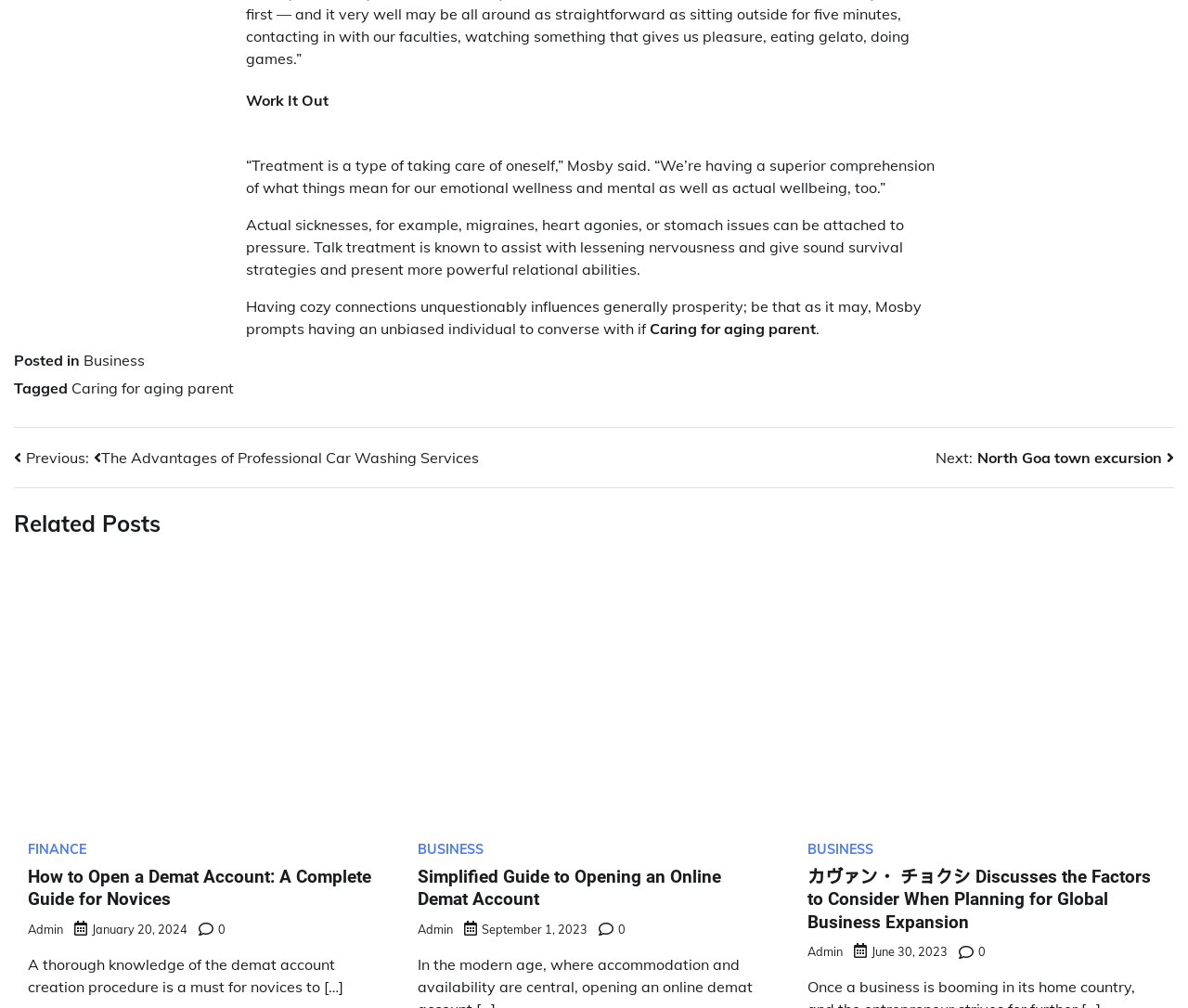What is the category of the post 'How to Open a Demat Account: A Complete Guide for Novices'? Using the information from the screenshot, answer with a single word or phrase.

FINANCE